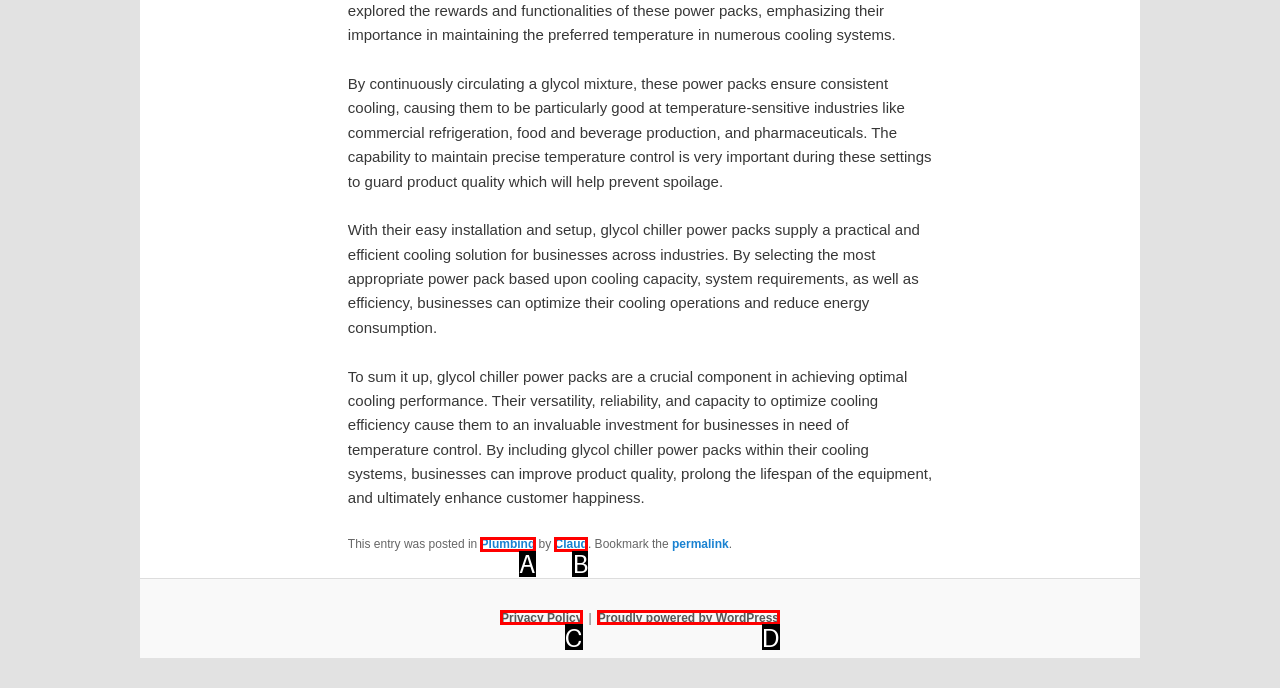Assess the description: Privacy Policy and select the option that matches. Provide the letter of the chosen option directly from the given choices.

C